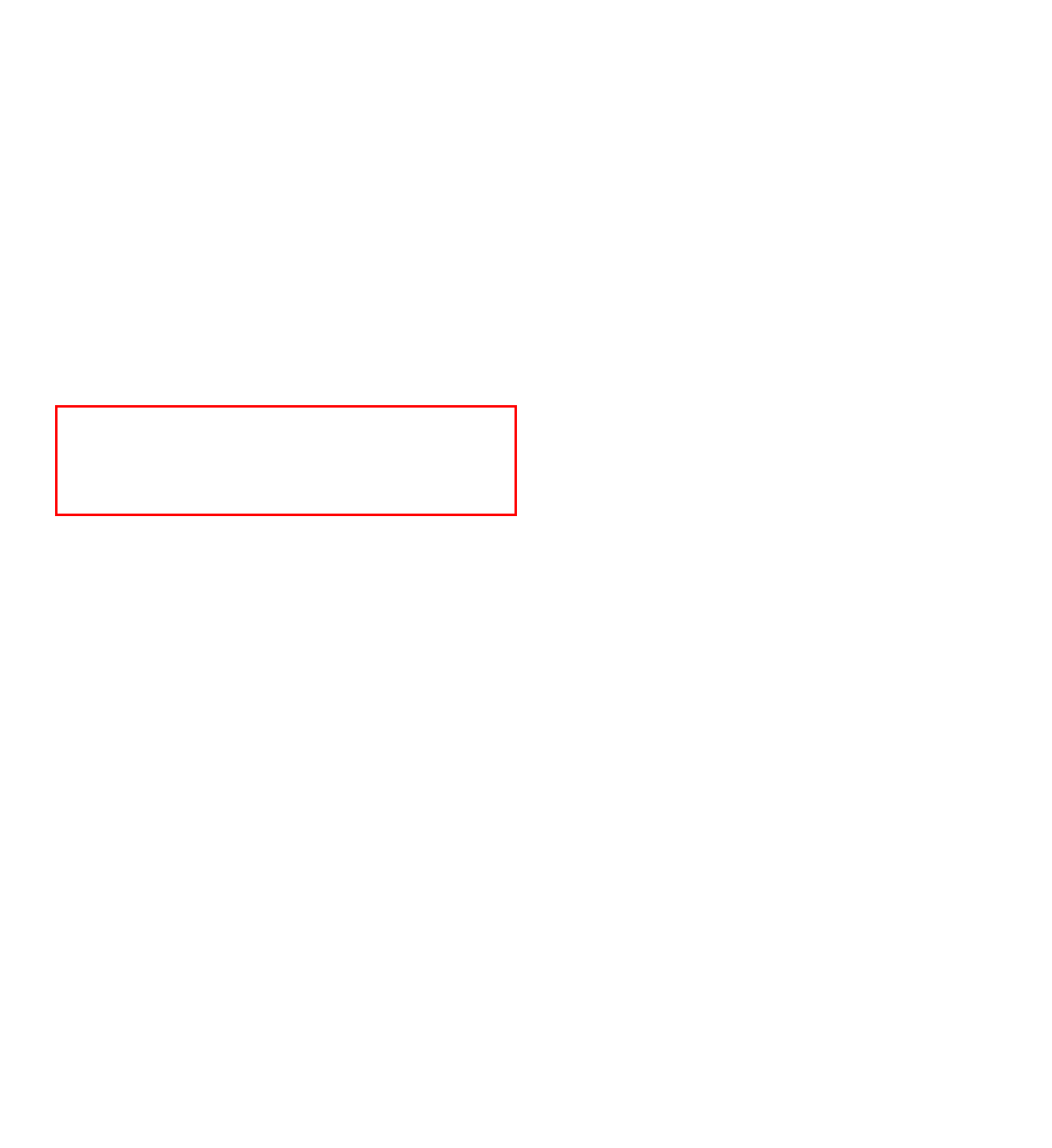With the provided screenshot of a webpage, locate the red bounding box and perform OCR to extract the text content inside it.

People suffering from low blood sugar can fall unconscious or lapse into a coma — all without realizing anything was wrong. If no one is around to help, the condition can lead to death. That is a terrifying possibility for someone diagnosed with a lifelong condition, so what can you do about it?